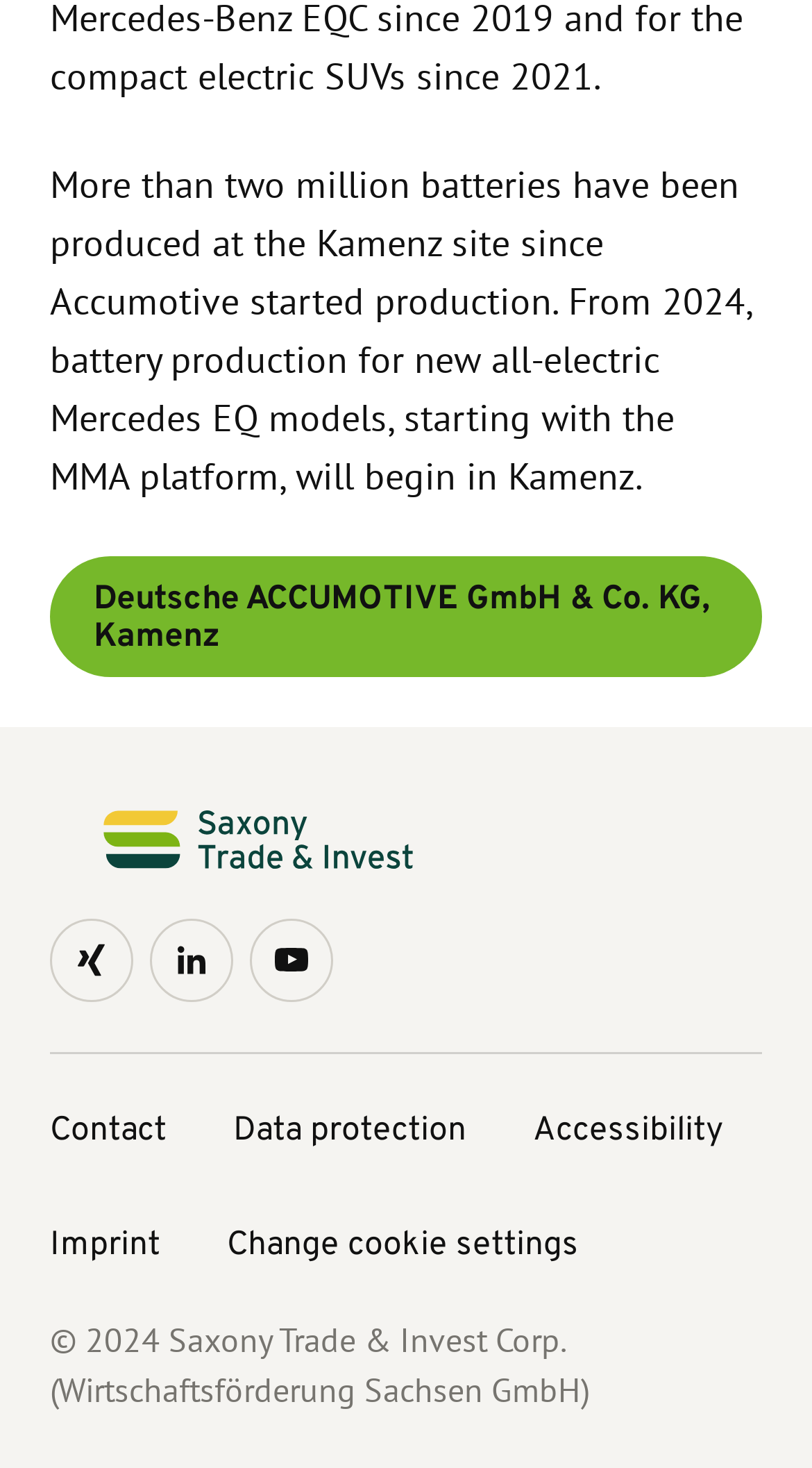Please provide a comprehensive answer to the question based on the screenshot: What is the company behind Saxony Trade & Invest Corp.?

The answer can be found in the image element with the description 'Saxony Trade & Invest Corp. (Wirtschaftsförderung Sachsen GmbH)' which indicates that Saxony Trade & Invest Corp. is a part of Wirtschaftsförderung Sachsen GmbH.